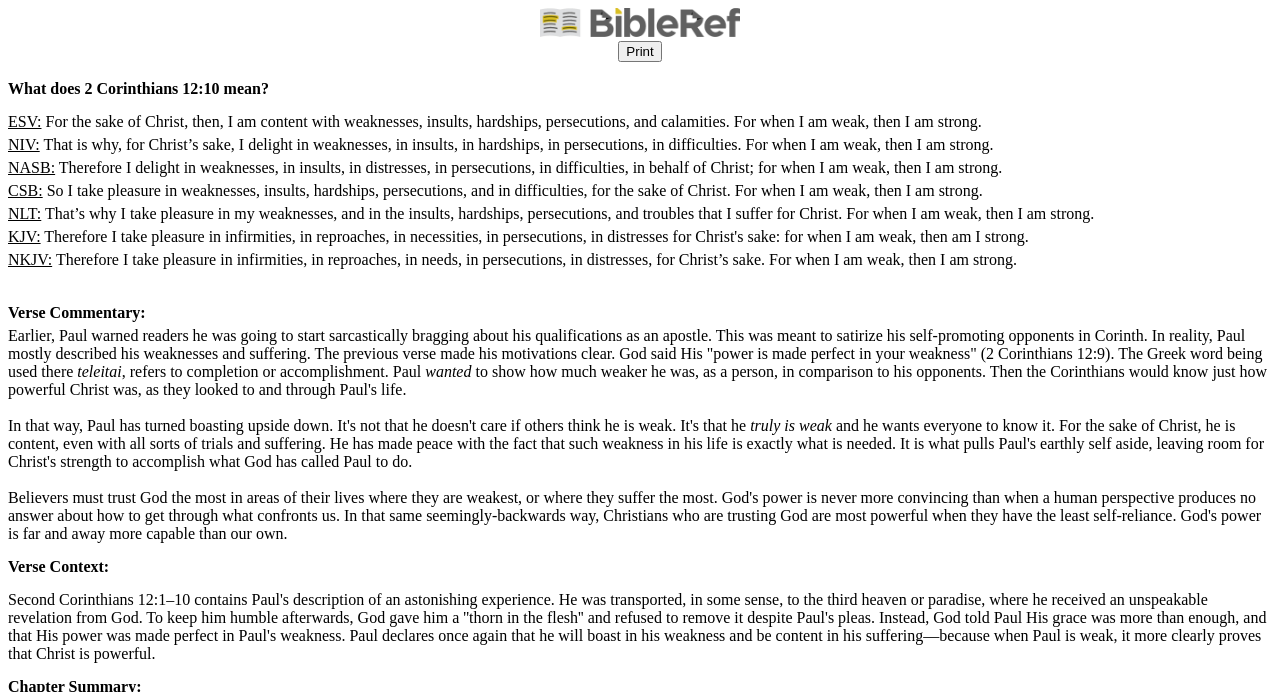Identify the bounding box of the HTML element described as: "value="Print"".

[0.483, 0.059, 0.517, 0.089]